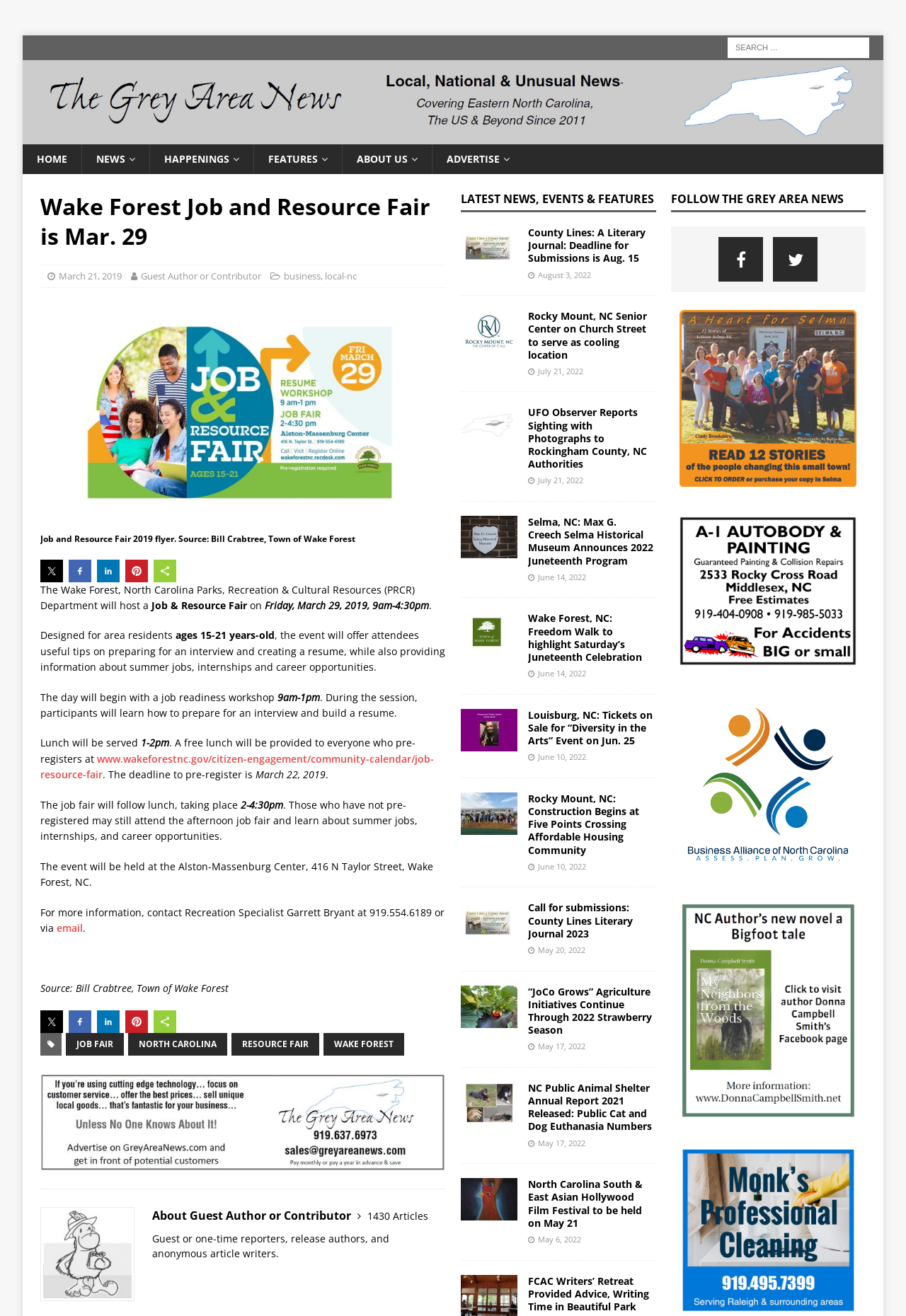What is the event being hosted by the Wake Forest PRCR Department?
From the details in the image, answer the question comprehensively.

Based on the webpage content, the Wake Forest, North Carolina Parks, Recreation & Cultural Resources (PRCR) Department is hosting a Job & Resource Fair, which is mentioned in the article title and the event description.